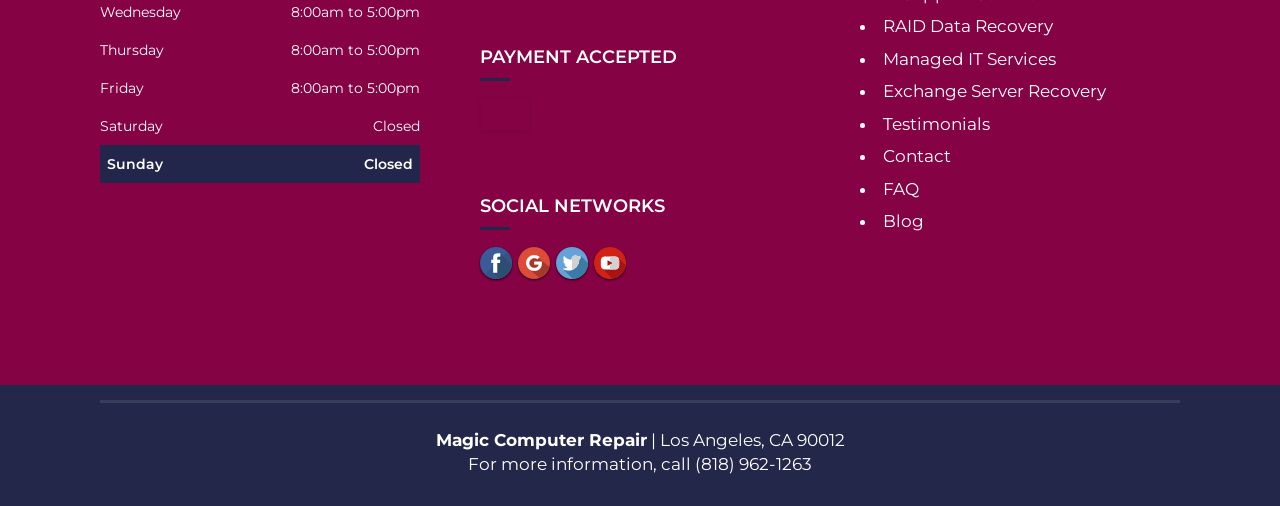Determine the bounding box for the described HTML element: "Contact". Ensure the coordinates are four float numbers between 0 and 1 in the format [left, top, right, bottom].

[0.69, 0.289, 0.743, 0.329]